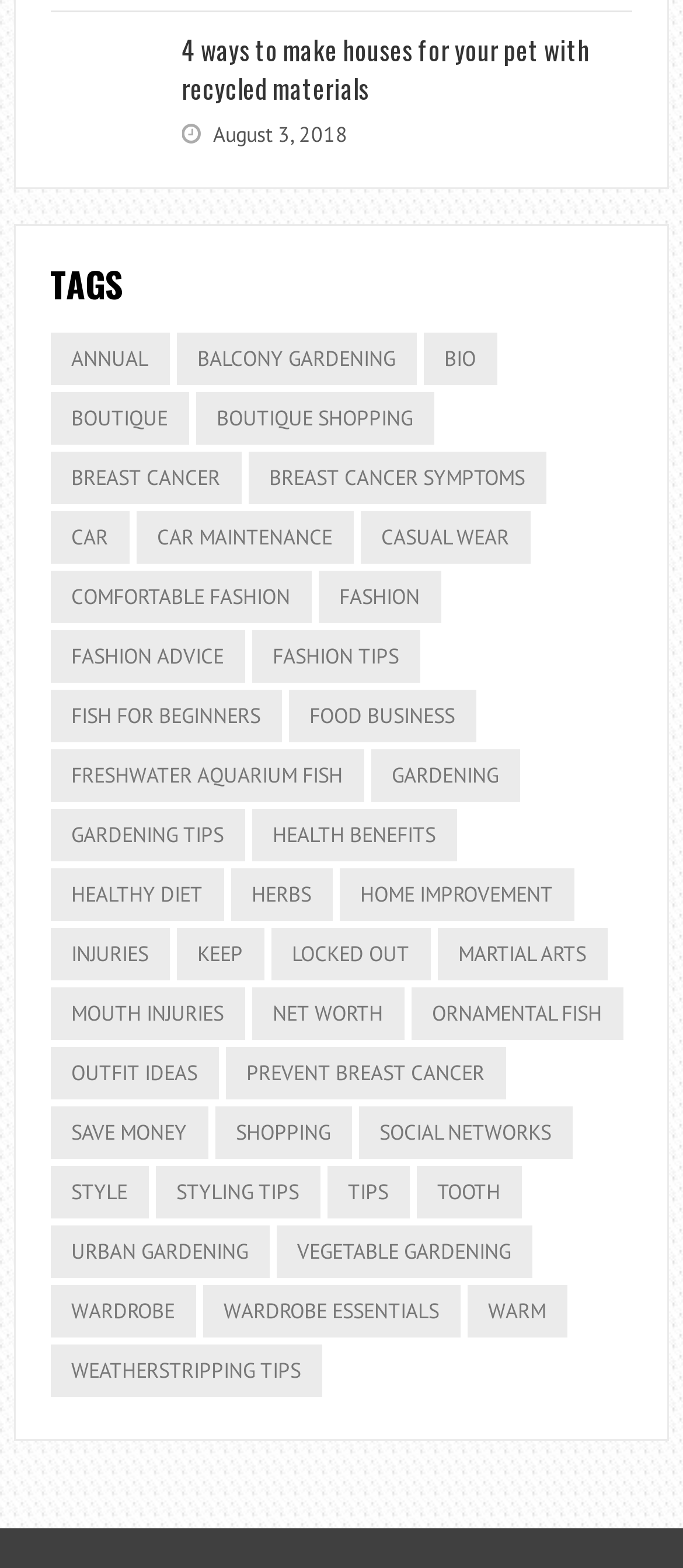Please locate the bounding box coordinates of the element that needs to be clicked to achieve the following instruction: "read about 'Breast Cancer Symptoms'". The coordinates should be four float numbers between 0 and 1, i.e., [left, top, right, bottom].

[0.364, 0.288, 0.799, 0.321]